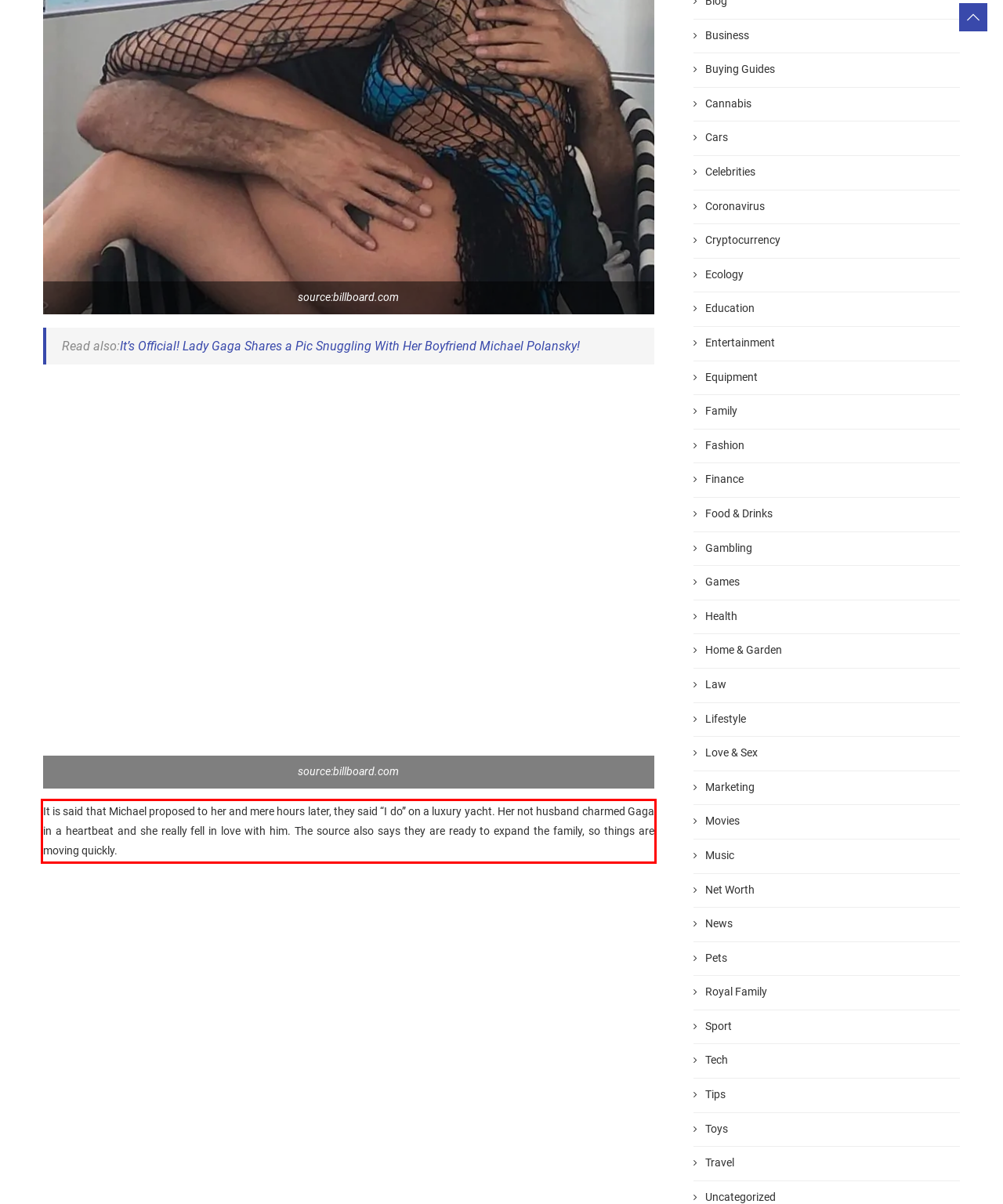Please examine the webpage screenshot and extract the text within the red bounding box using OCR.

It is said that Michael proposed to her and mere hours later, they said “I do” on a luxury yacht. Her not husband charmed Gaga in a heartbeat and she really fell in love with him. The source also says they are ready to expand the family, so things are moving quickly.